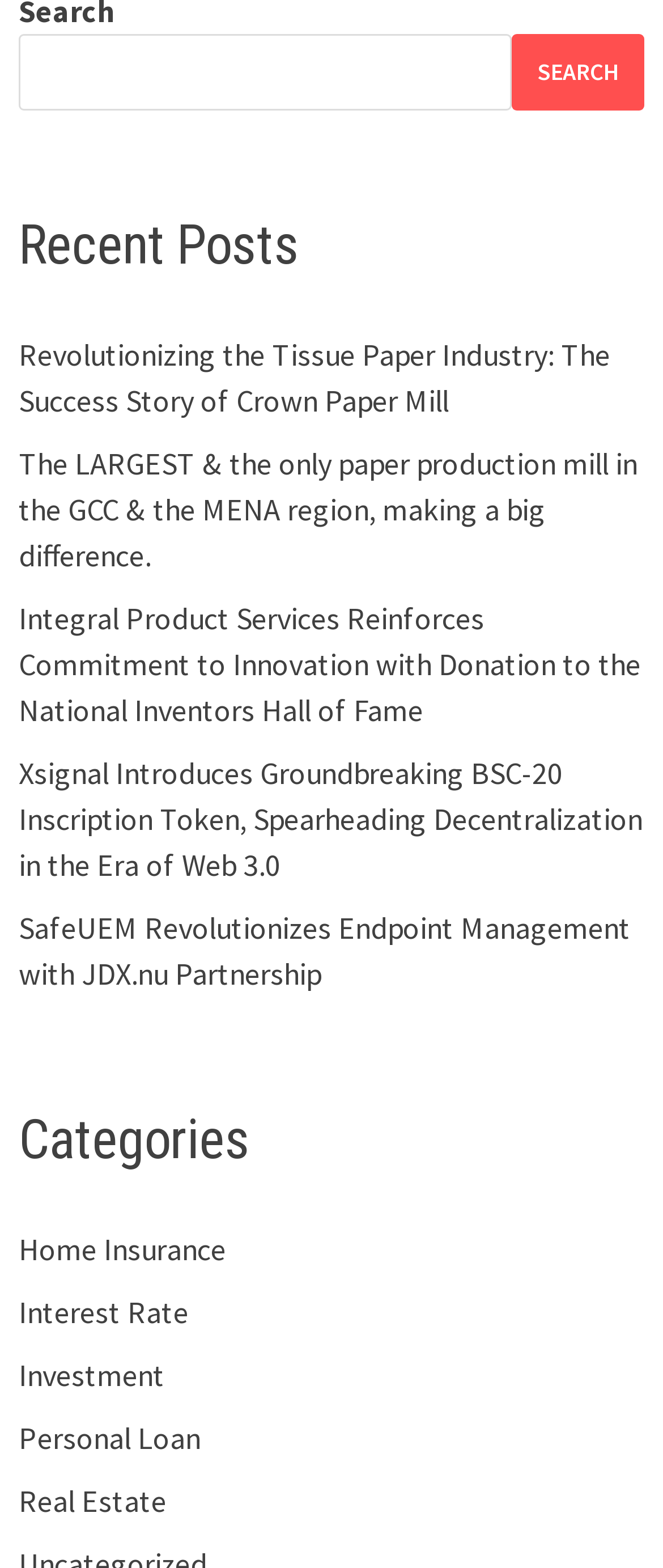Locate the bounding box coordinates of the clickable region to complete the following instruction: "click on recent posts."

[0.029, 0.135, 0.971, 0.177]